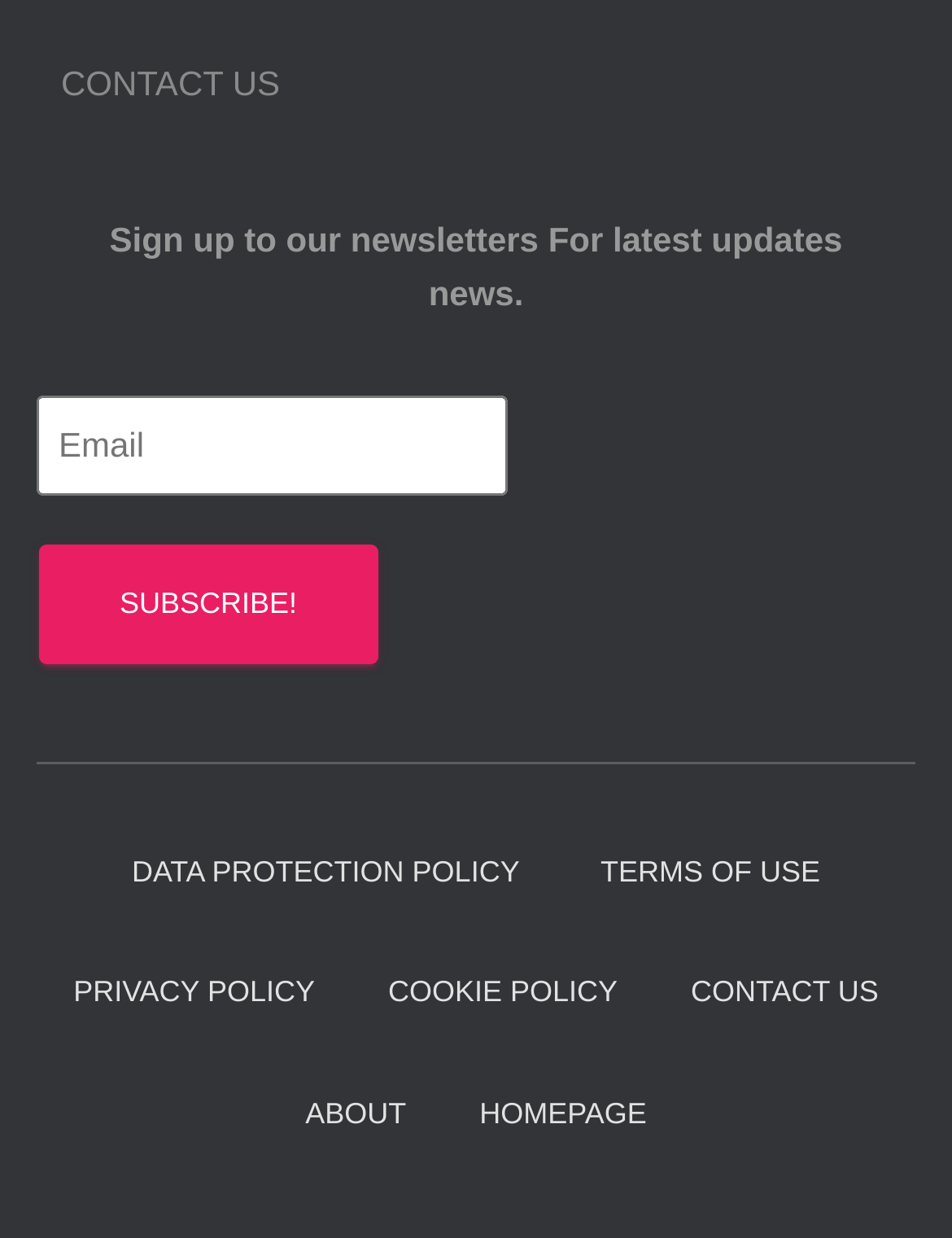Please identify the coordinates of the bounding box that should be clicked to fulfill this instruction: "Contact us".

[0.064, 0.026, 0.294, 0.112]